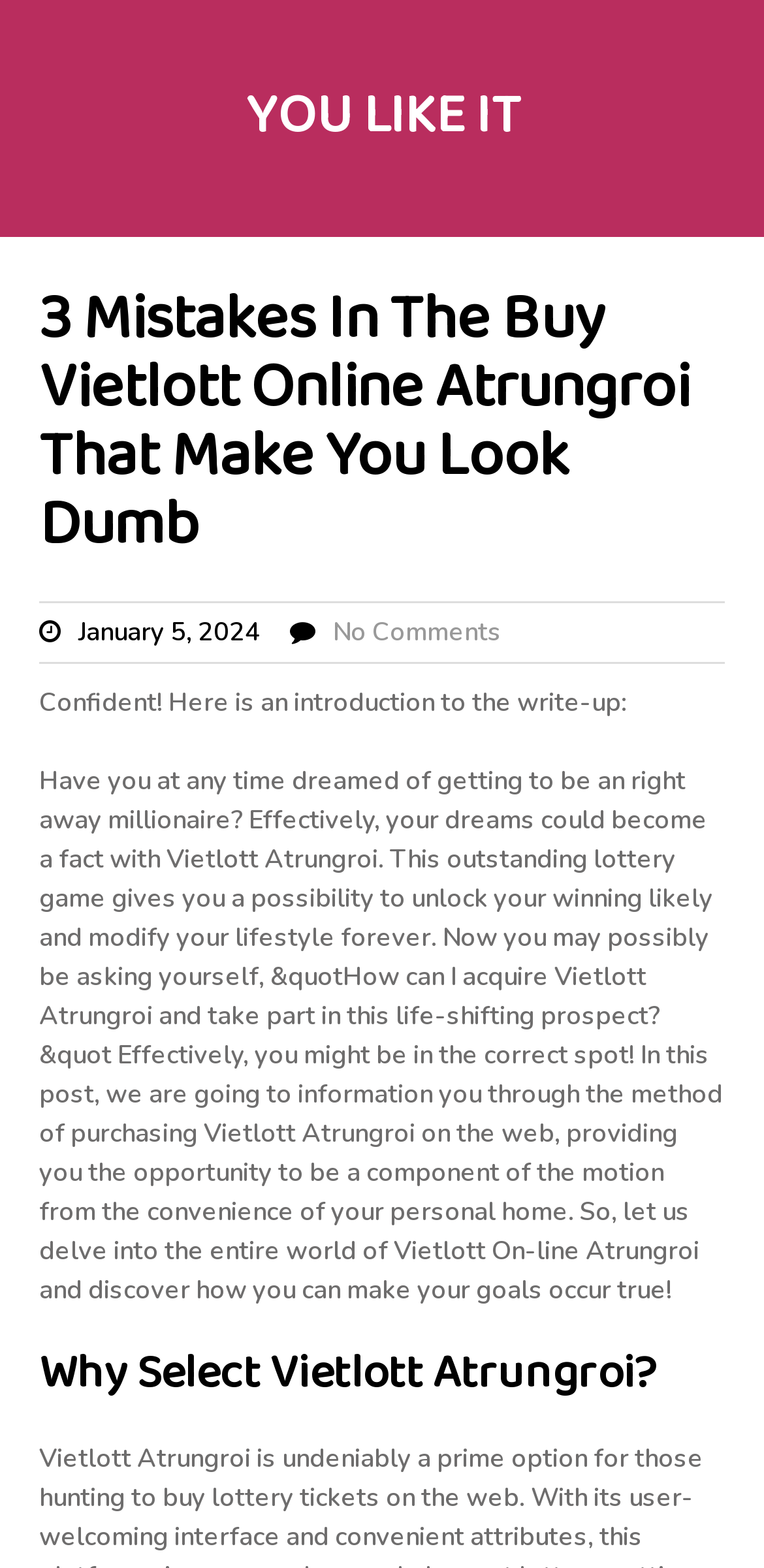Can you locate the main headline on this webpage and provide its text content?

YOU LIKE IT